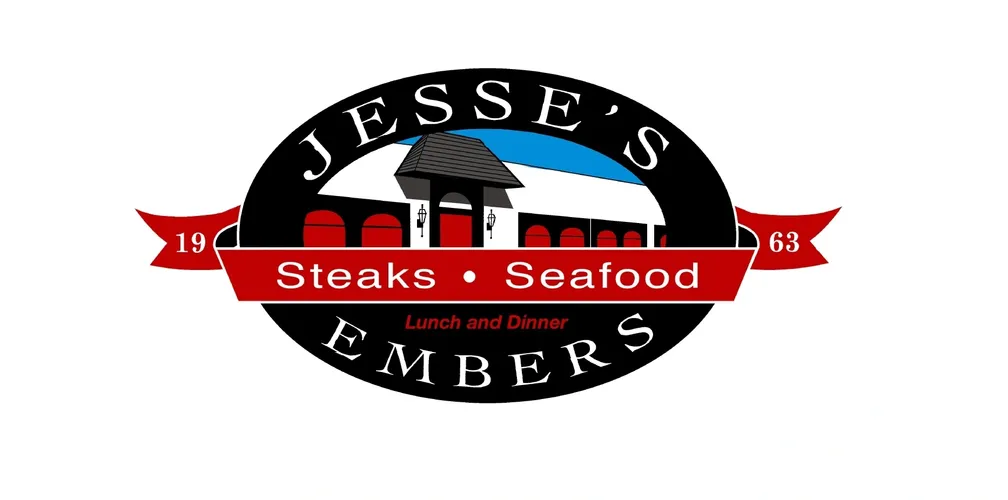In what year was the restaurant founded?
Refer to the screenshot and answer in one word or phrase.

1963